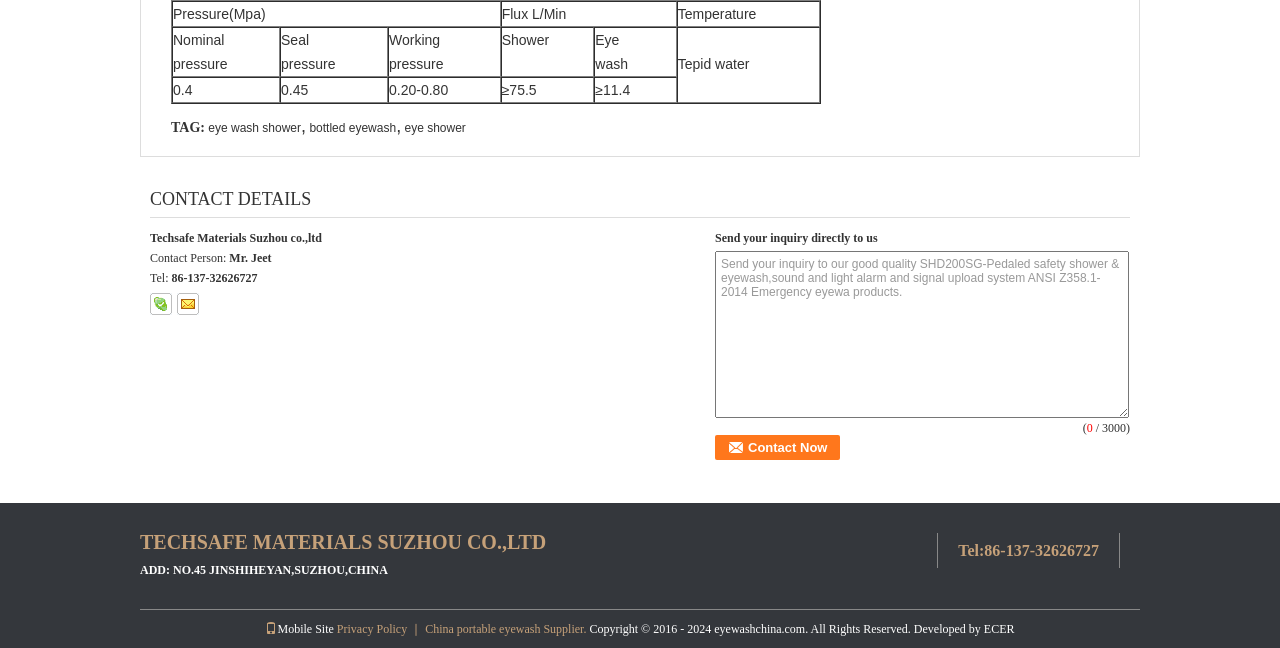What is the standard mentioned in the product description?
Look at the webpage screenshot and answer the question with a detailed explanation.

The standard mentioned in the product description can be found in the textbox, where it is written as 'ANSI Z358.1-2014 Emergency eyewash products'.